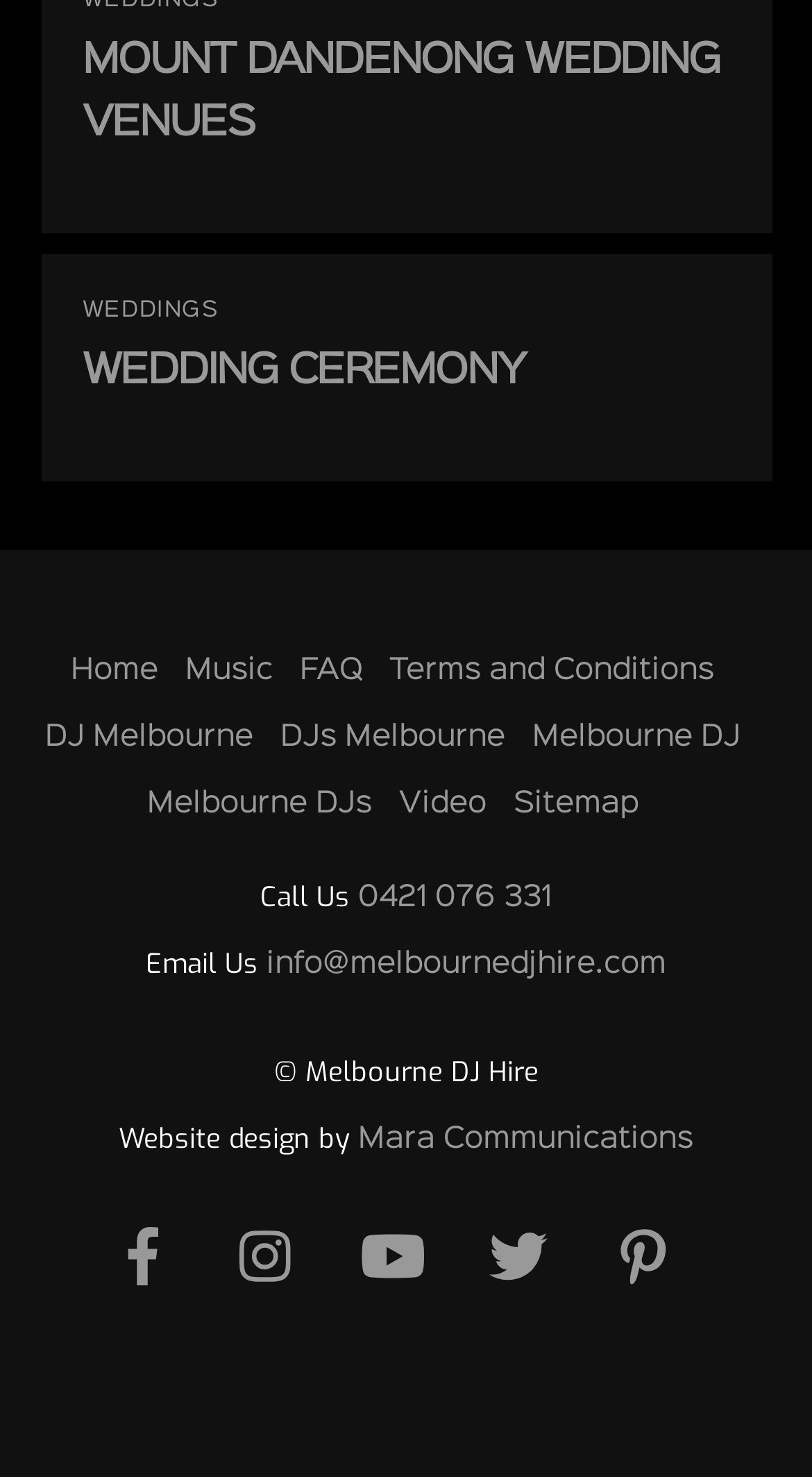Please answer the following question using a single word or phrase: 
What is the name of the company that designed the website?

Mara Communications